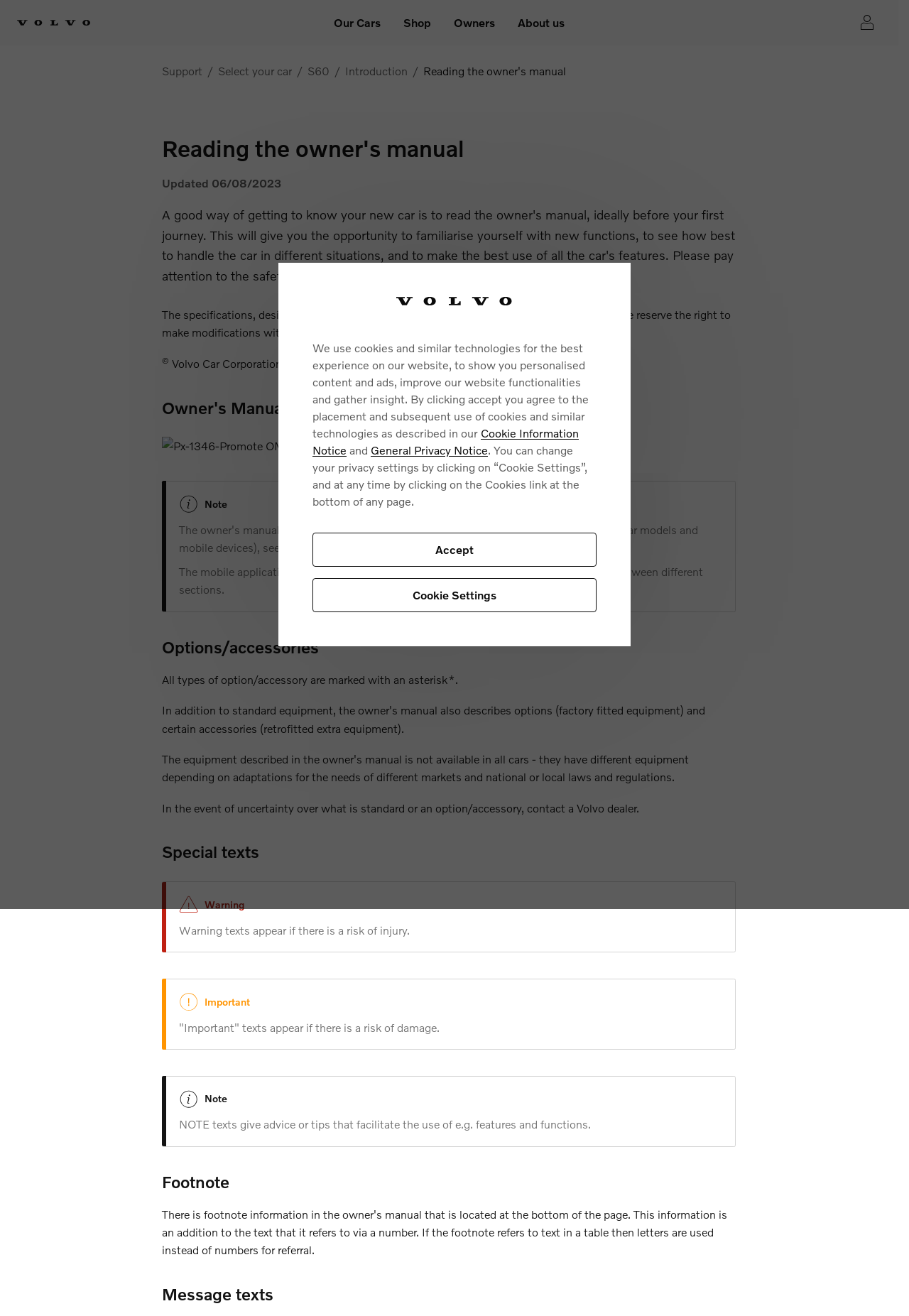Identify the bounding box coordinates of the section that should be clicked to achieve the task described: "Visit the www.volvocars.com website".

[0.312, 0.411, 0.424, 0.421]